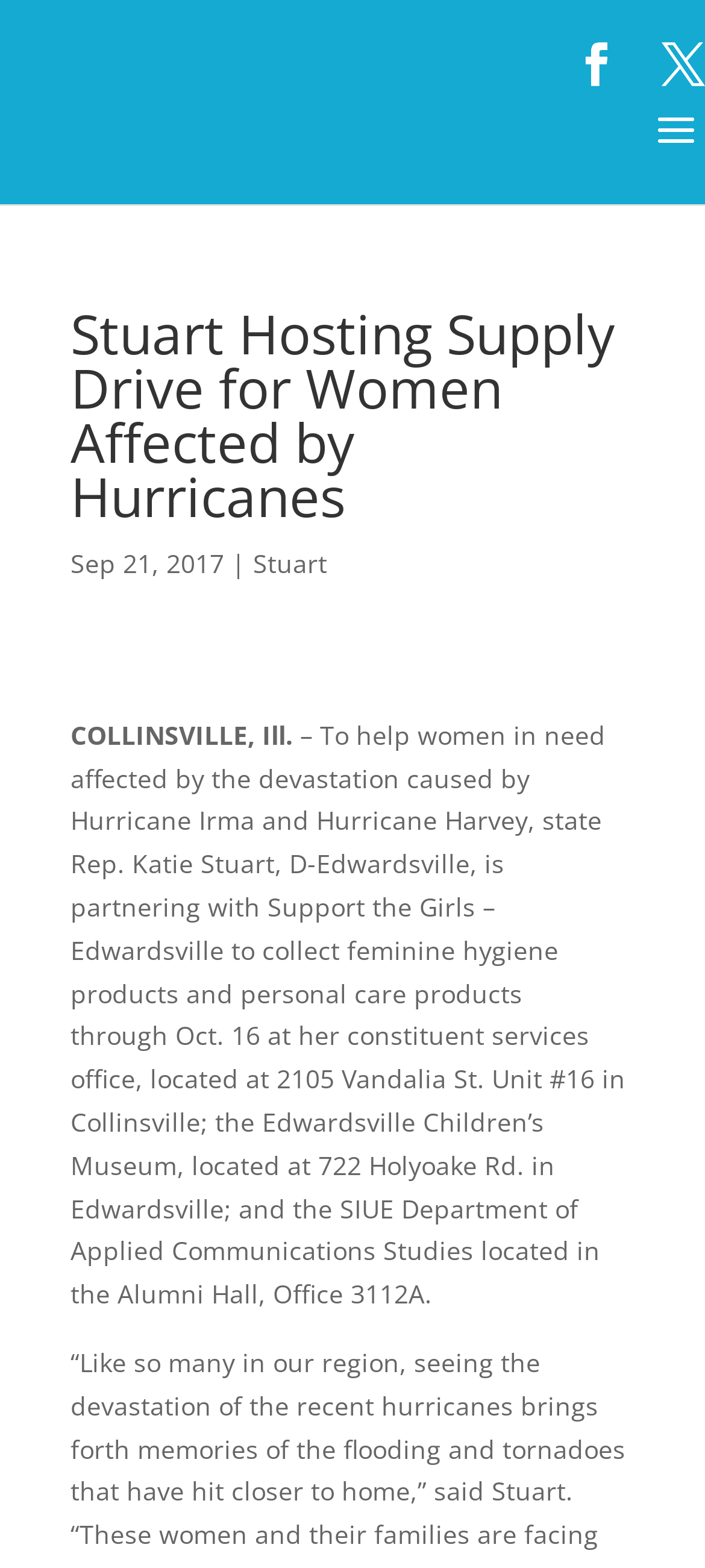Given the webpage screenshot and the description, determine the bounding box coordinates (top-left x, top-left y, bottom-right x, bottom-right y) that define the location of the UI element matching this description: Oct. 16

[0.249, 0.65, 0.369, 0.671]